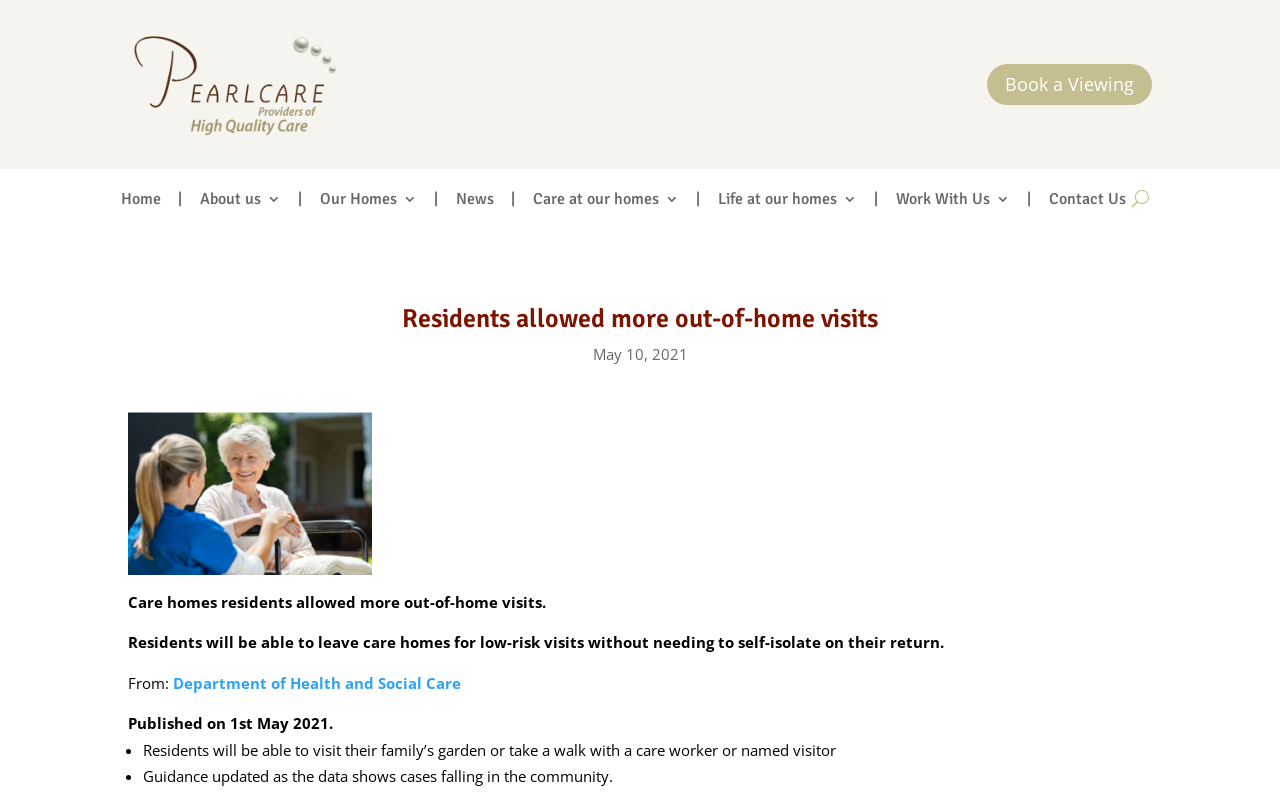Identify the headline of the webpage and generate its text content.

Residents allowed more out-of-home visits